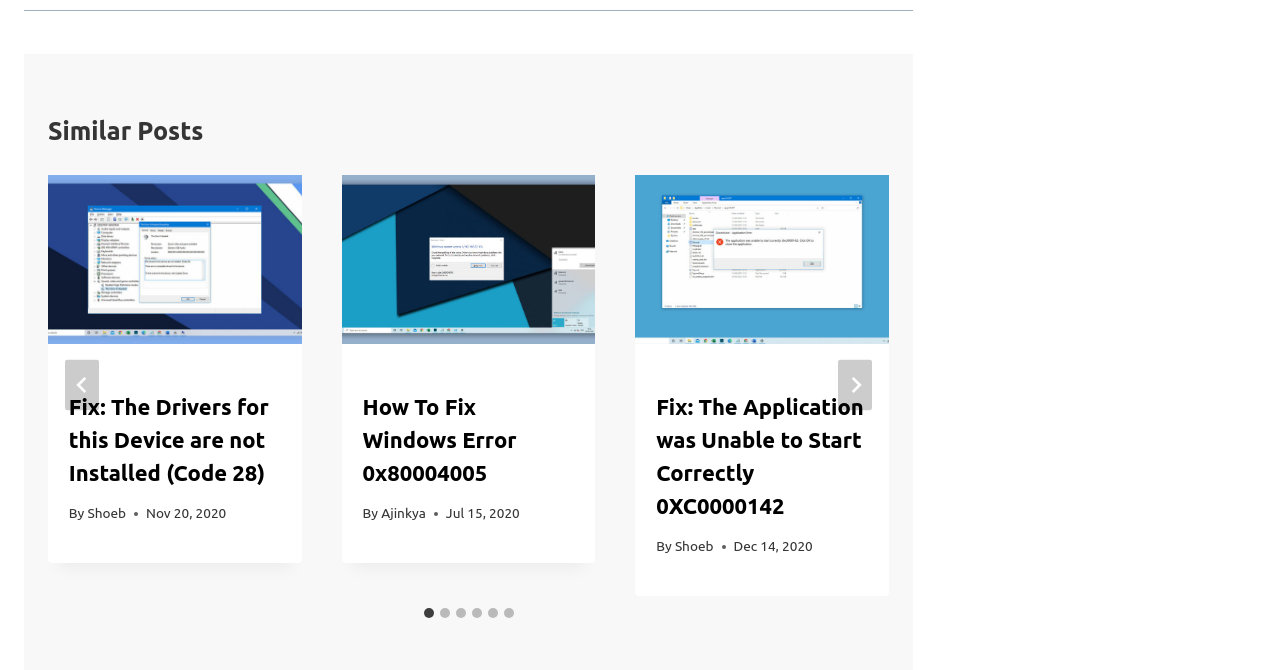What is the date of the second article?
Please elaborate on the answer to the question with detailed information.

I looked at the second article element and found a time element with the text 'Jul 15, 2020'.